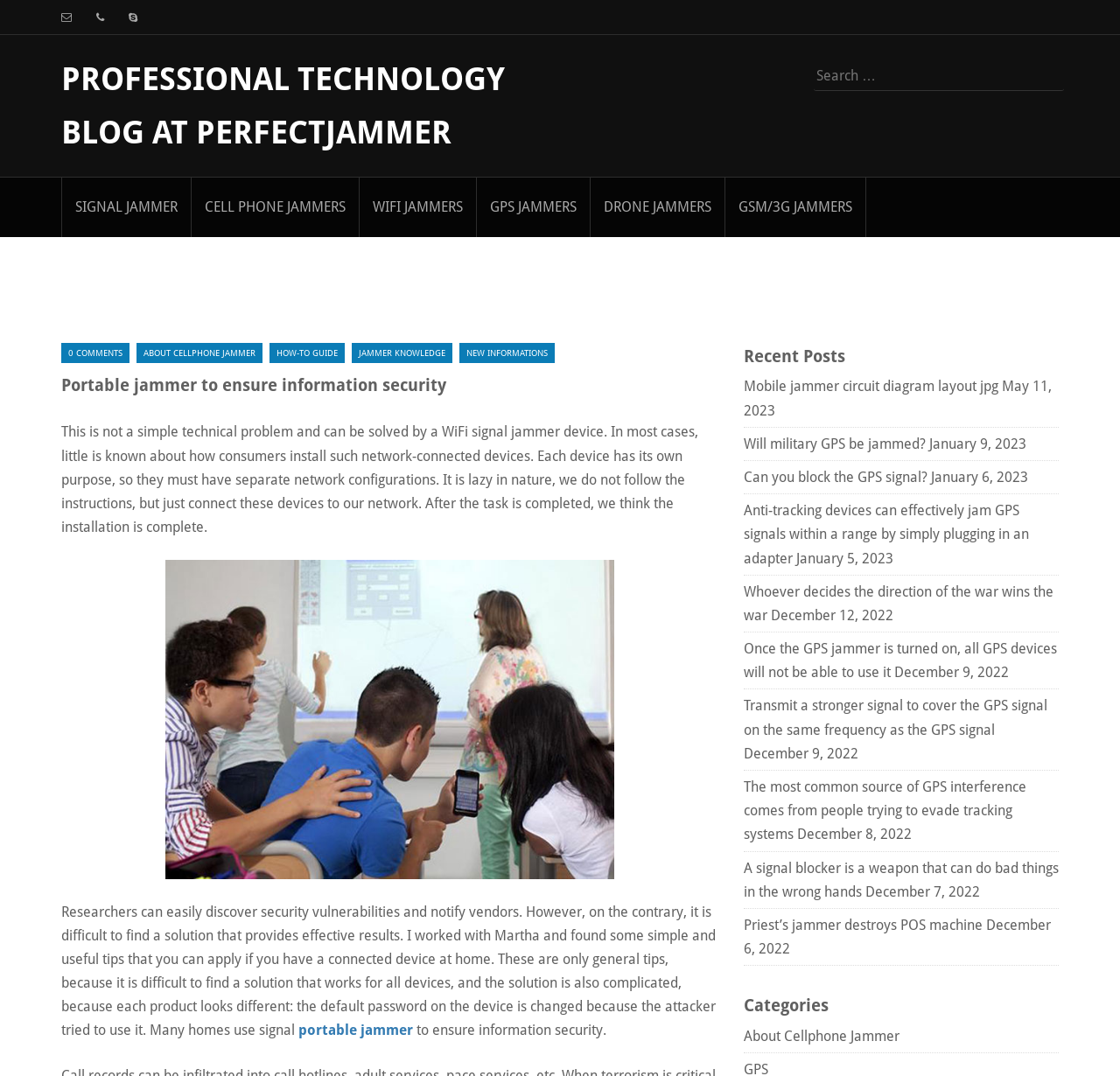Answer with a single word or phrase: 
What is the category of the post 'Mobile jammer circuit diagram layout jpg'?

About Cellphone Jammer